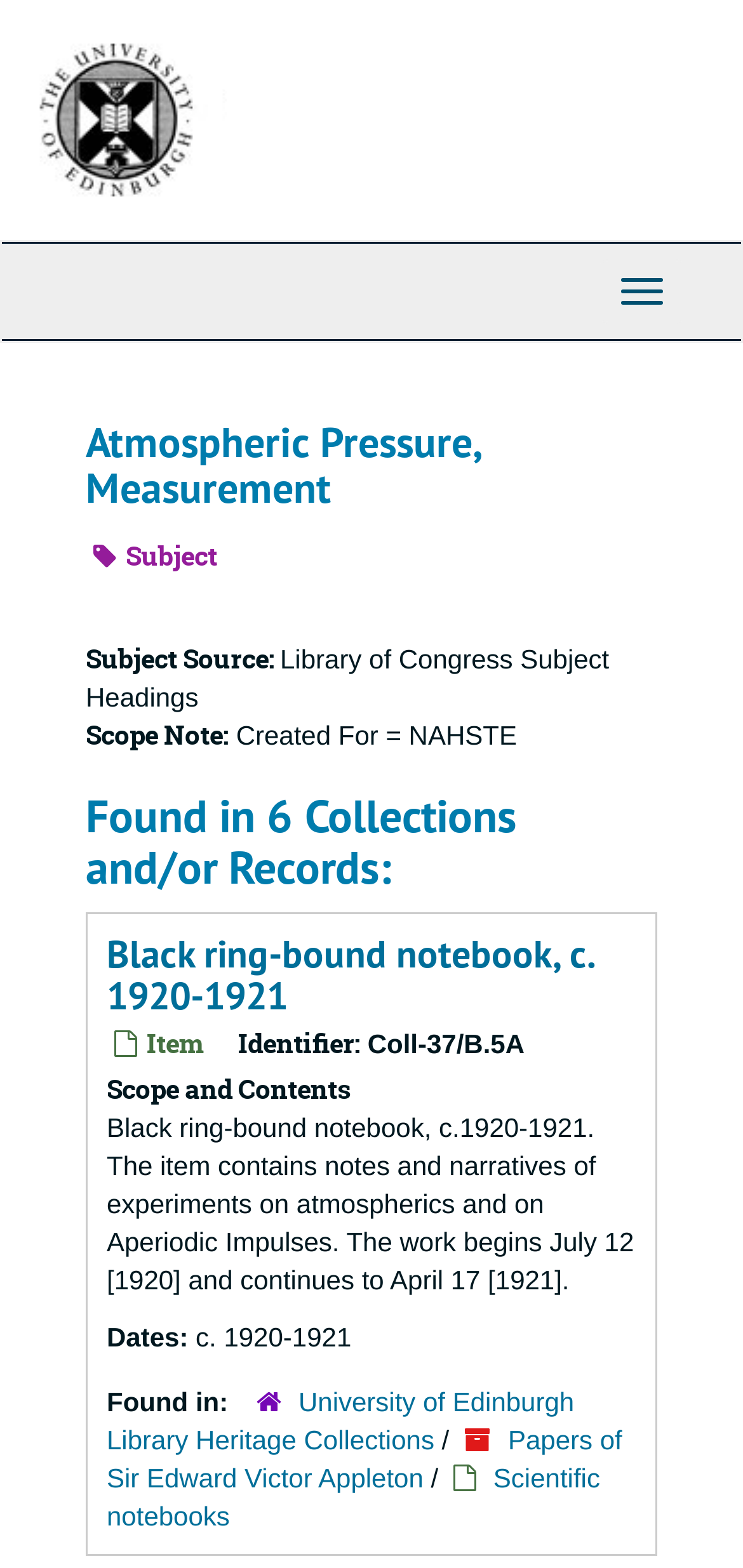How many collections and/or records are found?
Please describe in detail the information shown in the image to answer the question.

The number of collections and/or records found can be determined by the heading element 'Found in 6 Collections and/or Records:' which is located below the subject heading, indicating that there are 6 collections and/or records related to the subject.